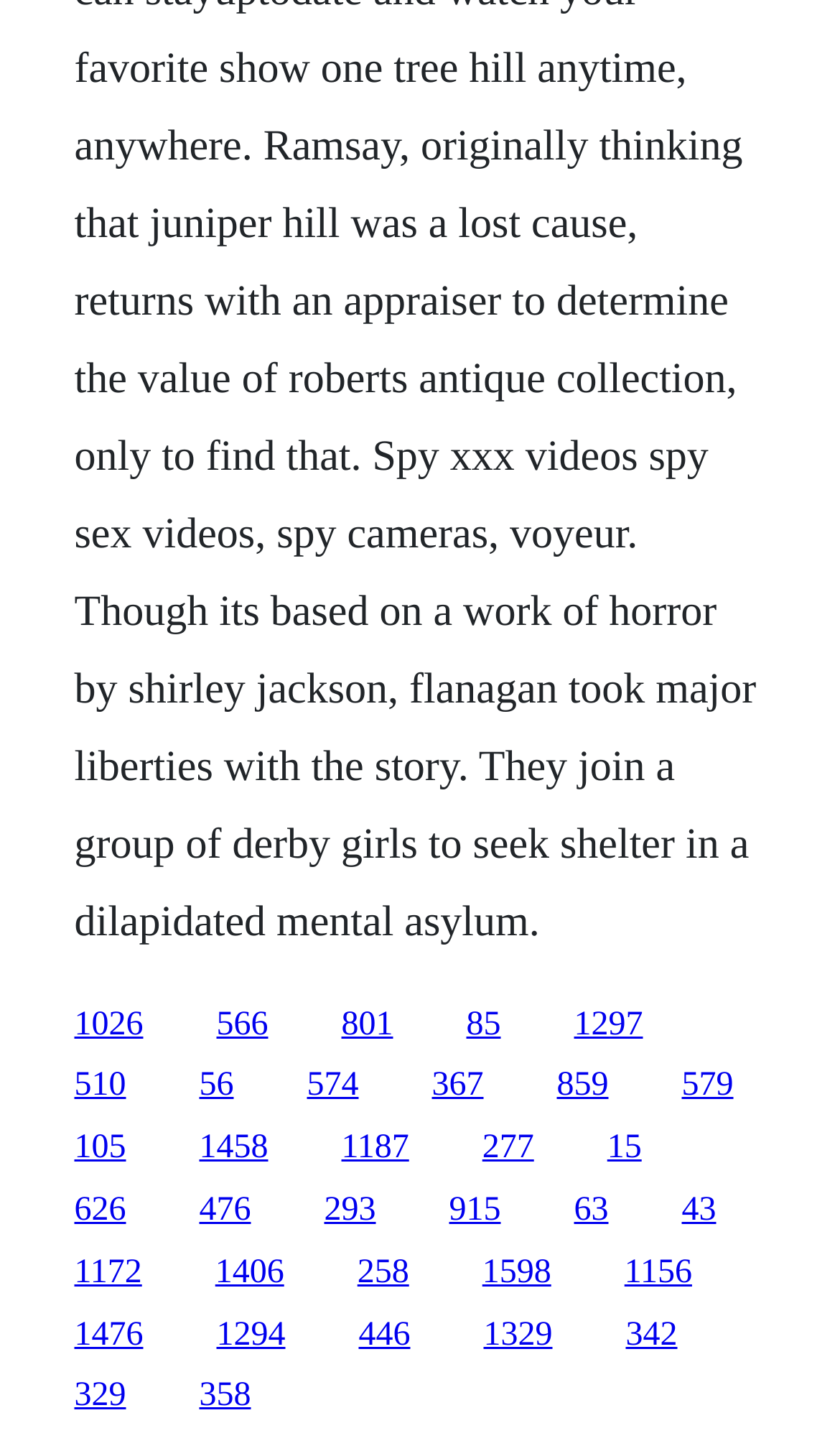Using a single word or phrase, answer the following question: 
Is the webpage primarily composed of links?

Yes